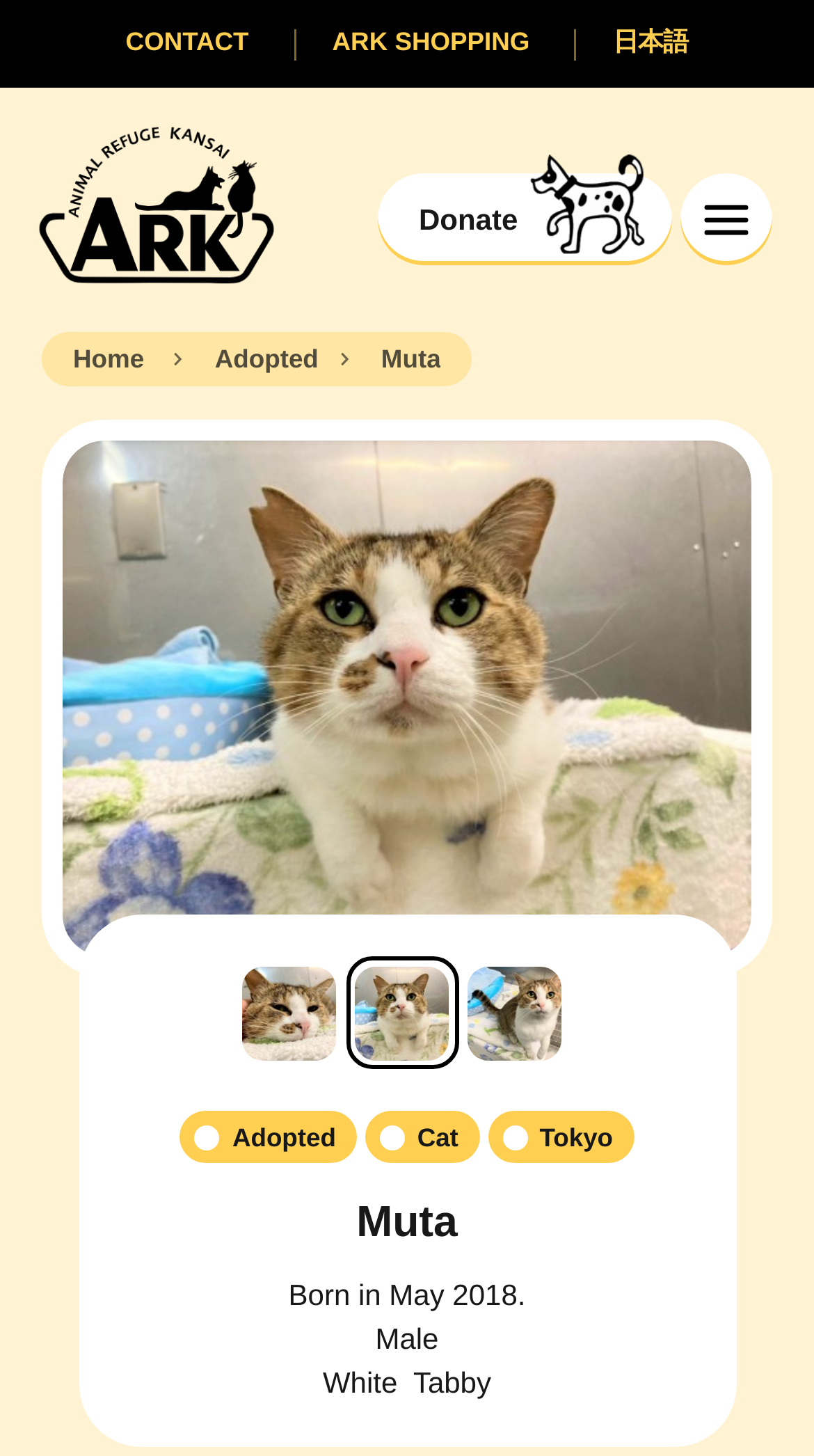Can you specify the bounding box coordinates for the region that should be clicked to fulfill this instruction: "Check 'Cats for Adoption'".

[0.141, 0.664, 0.91, 0.746]